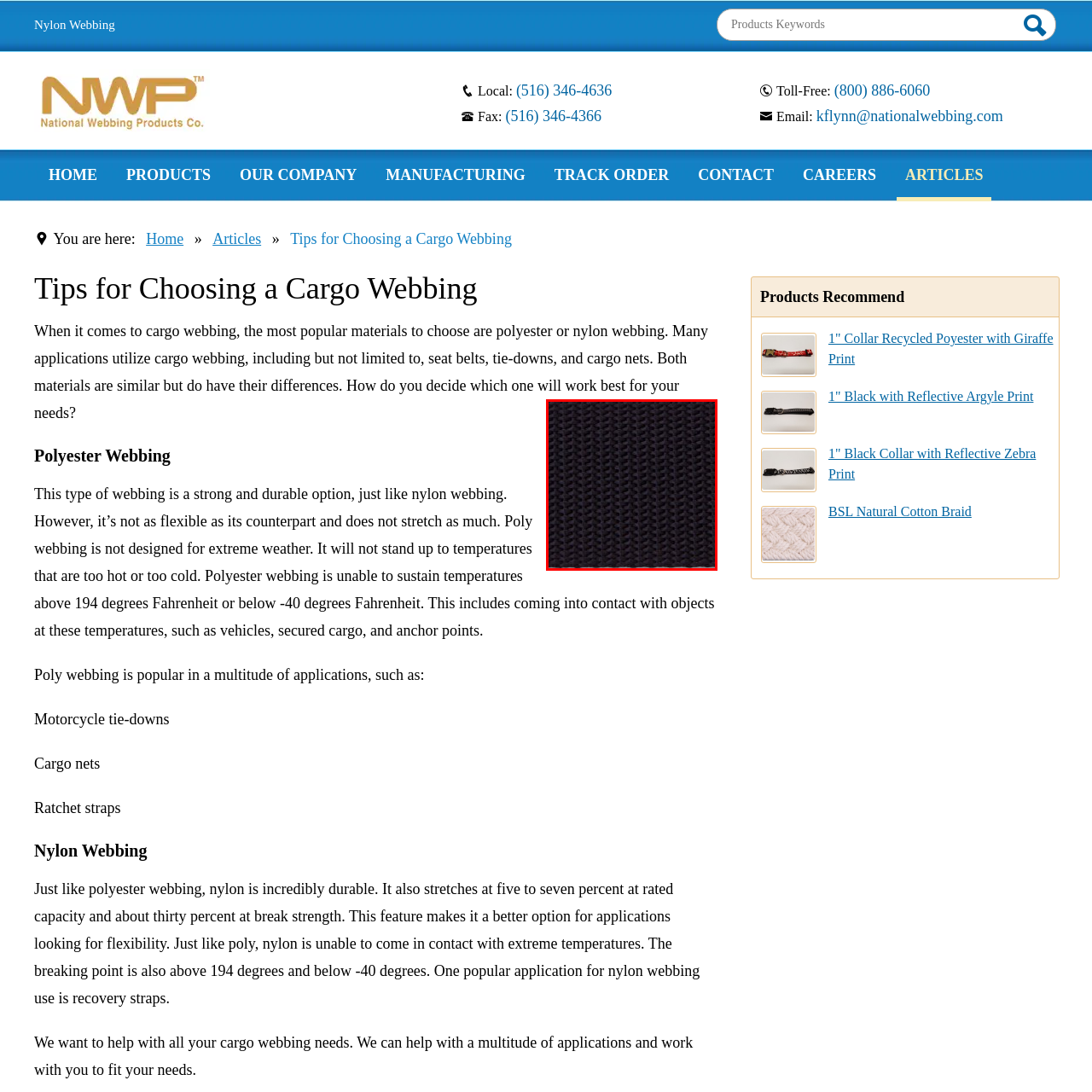Inspect the area marked by the red box and provide a short answer to the question: What is the webbing ideal for?

Recovery straps, tie-downs, and cargo nets